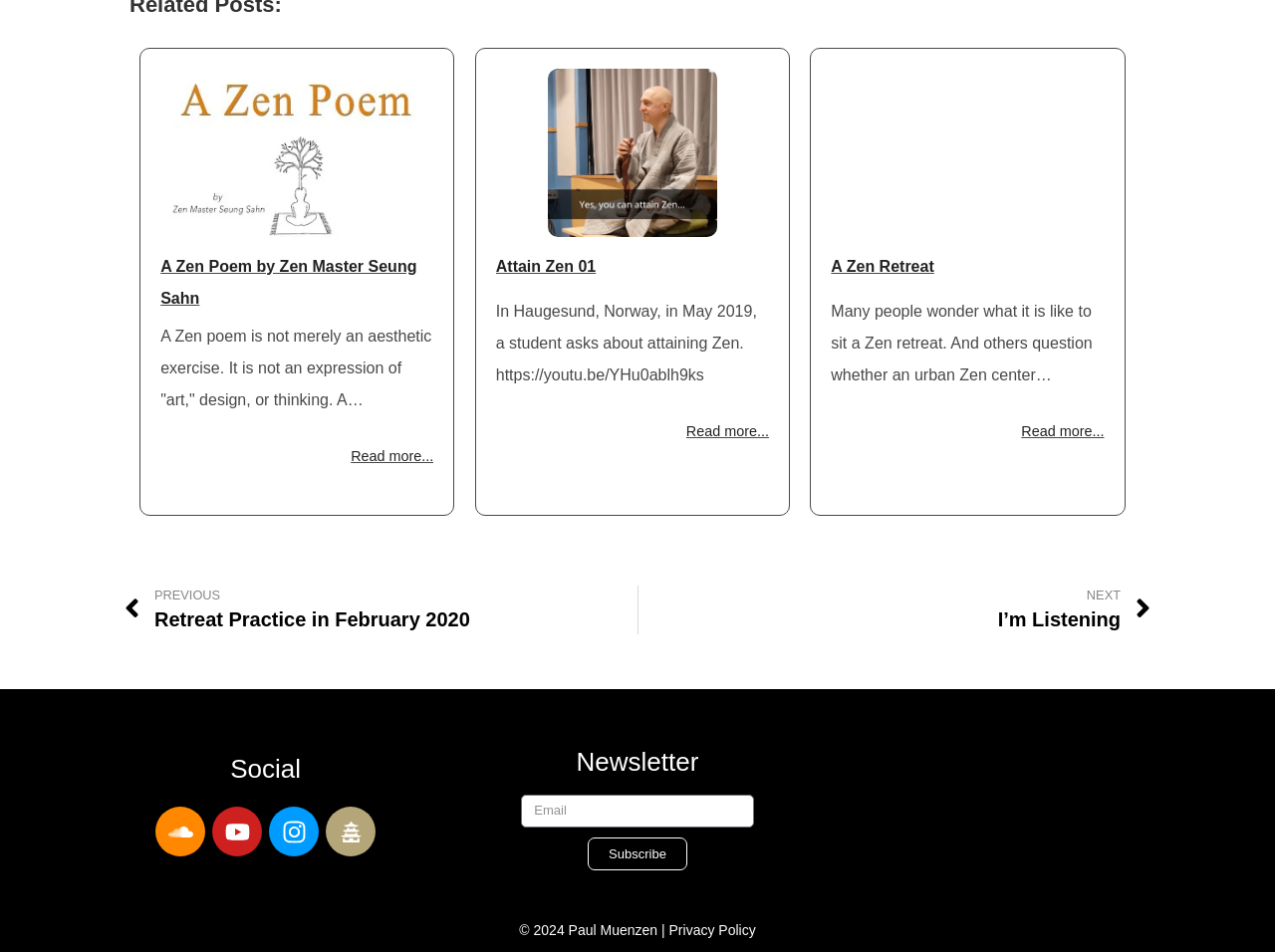Determine the bounding box coordinates of the element's region needed to click to follow the instruction: "Visit the Youtube channel". Provide these coordinates as four float numbers between 0 and 1, formatted as [left, top, right, bottom].

[0.167, 0.847, 0.206, 0.9]